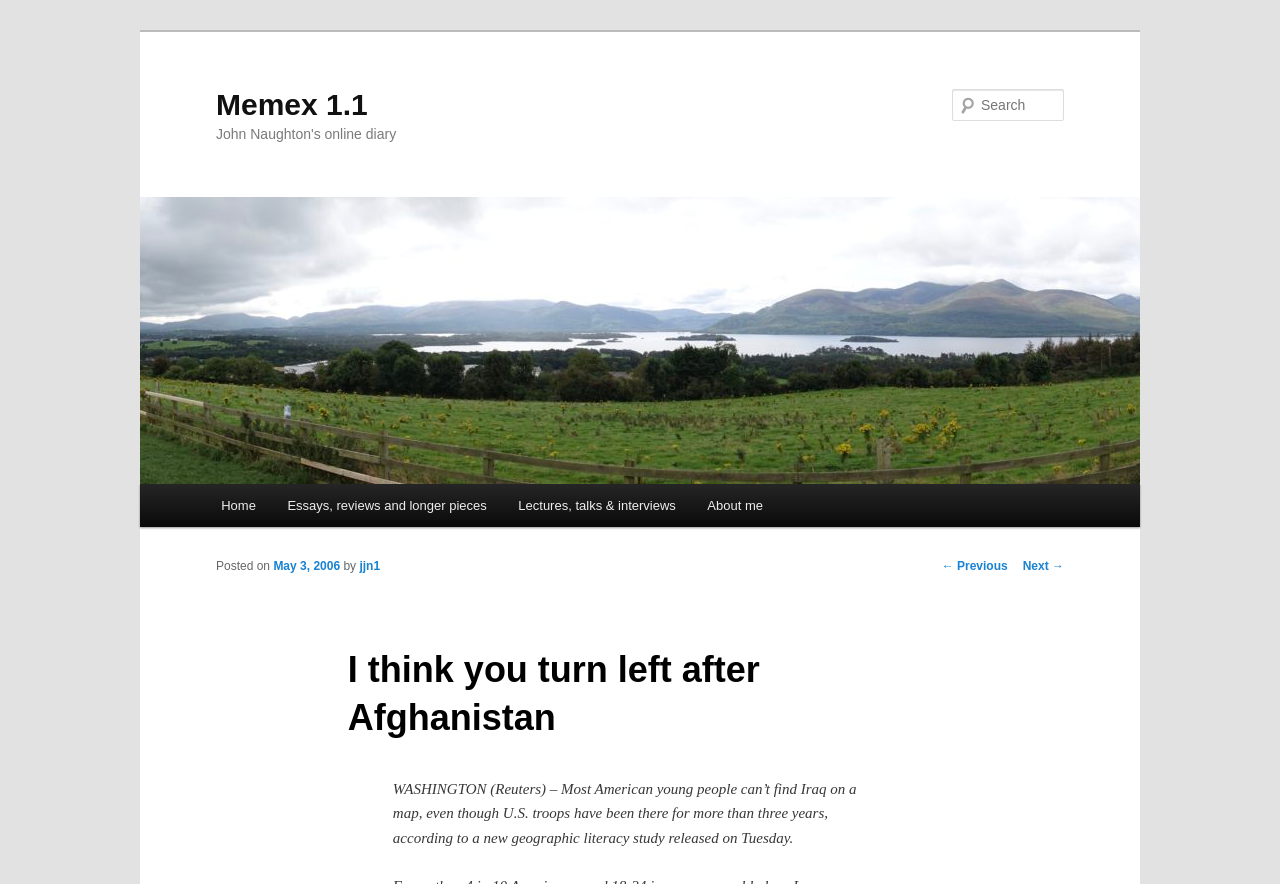Based on the image, provide a detailed and complete answer to the question: 
What is the date of this post?

I found the answer by looking at the section that describes the post information, where it says 'Posted on May 3, 2006'. This suggests that the post was made on May 3, 2006.